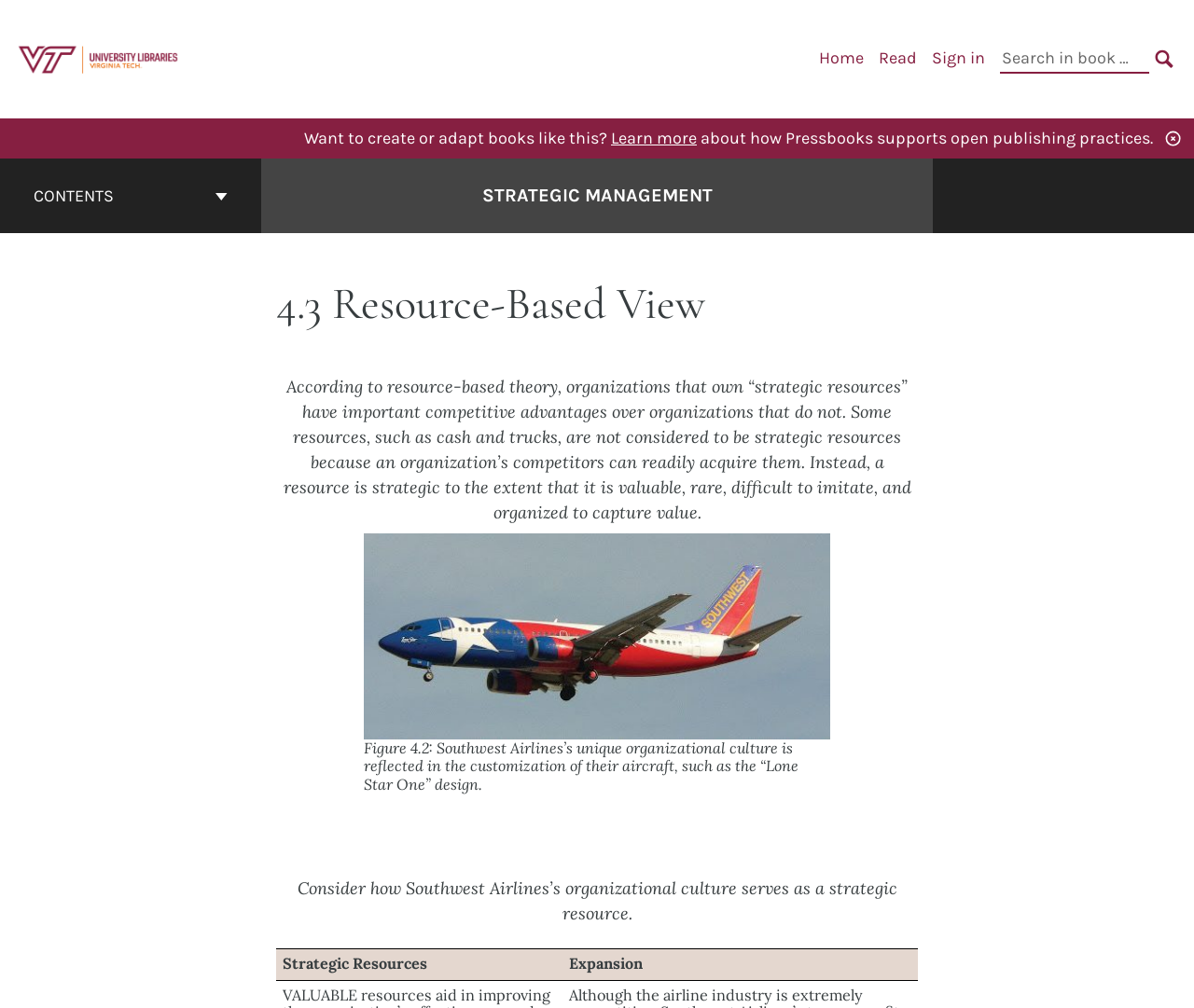Determine the bounding box coordinates of the section to be clicked to follow the instruction: "Click Learn more". The coordinates should be given as four float numbers between 0 and 1, formatted as [left, top, right, bottom].

[0.512, 0.127, 0.584, 0.147]